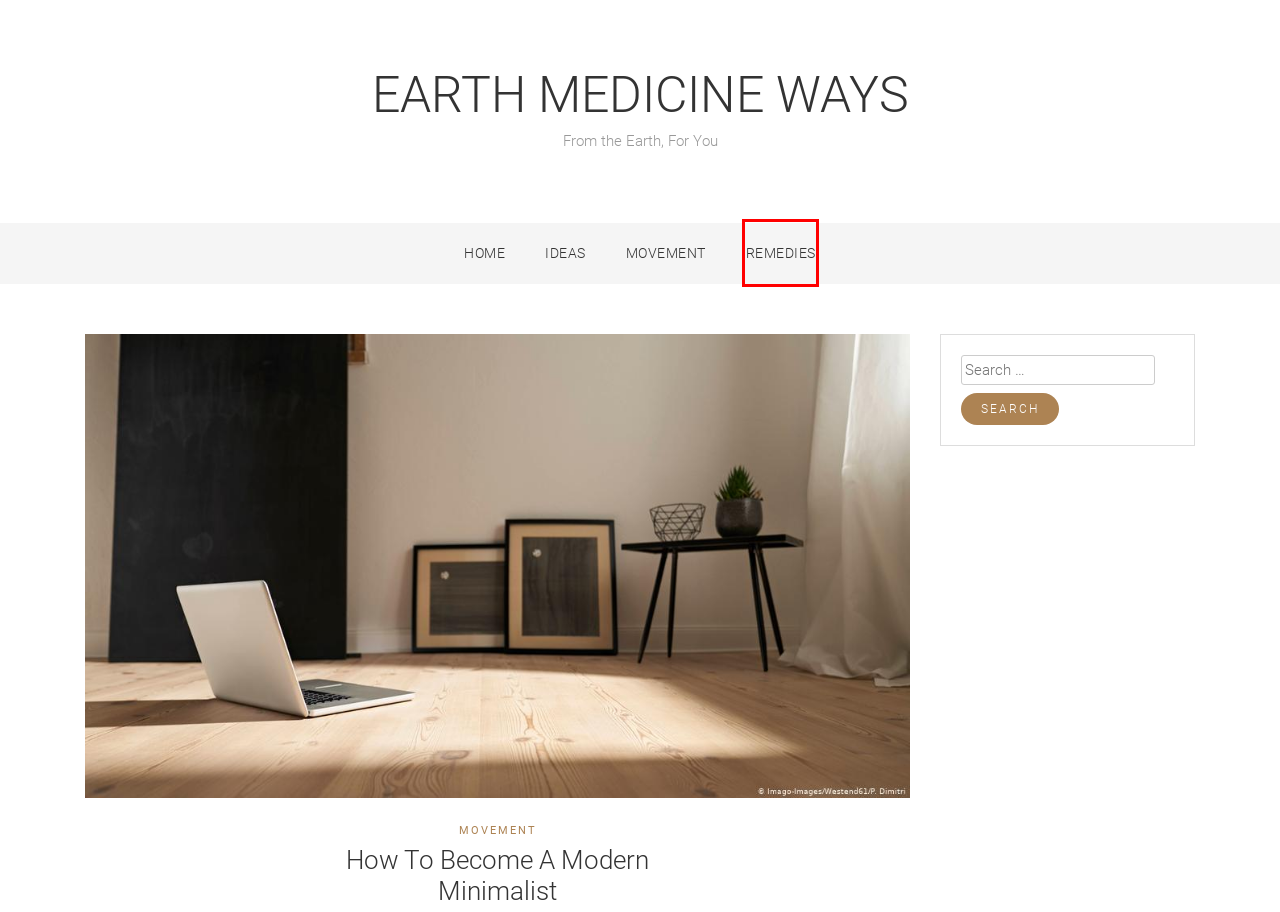Given a webpage screenshot with a red bounding box around a UI element, choose the webpage description that best matches the new webpage after clicking the element within the bounding box. Here are the candidates:
A. Ideas Archives - Earth Medicine Ways
B. AZ-Theme.Net
C. Remedies Archives - Earth Medicine Ways
D. Minimalism Archives - Earth Medicine Ways
E. Blog Tool, Publishing Platform, and CMS – WordPress.org
F. Natural Techniques For Reducing Asthmatic Symptoms
G. Earth Medicine Ways - From the Earth, For You
H. Movement Archives - Earth Medicine Ways

C